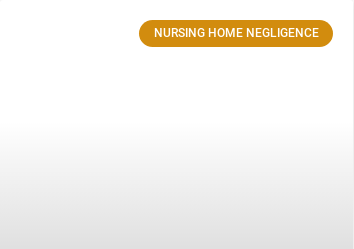Examine the image carefully and respond to the question with a detailed answer: 
What is the color of the text on the button?

The caption states that the button has contrasting white text, implying that the text on the button is in white color, which provides a clear visual contrast to the orange background.